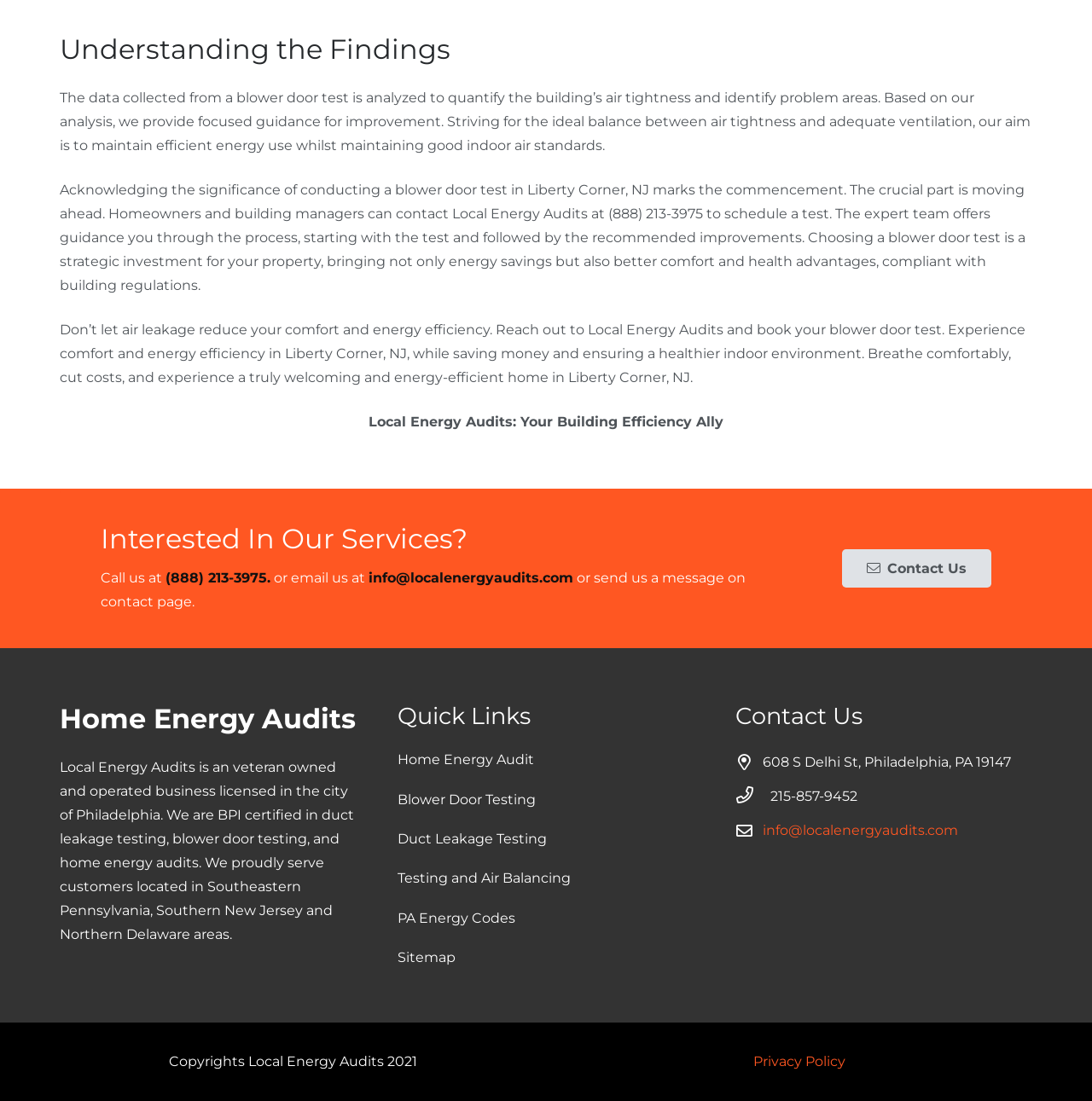Identify the bounding box coordinates for the UI element described as follows: Contact Us. Use the format (top-left x, top-left y, bottom-right x, bottom-right y) and ensure all values are floating point numbers between 0 and 1.

[0.771, 0.499, 0.908, 0.534]